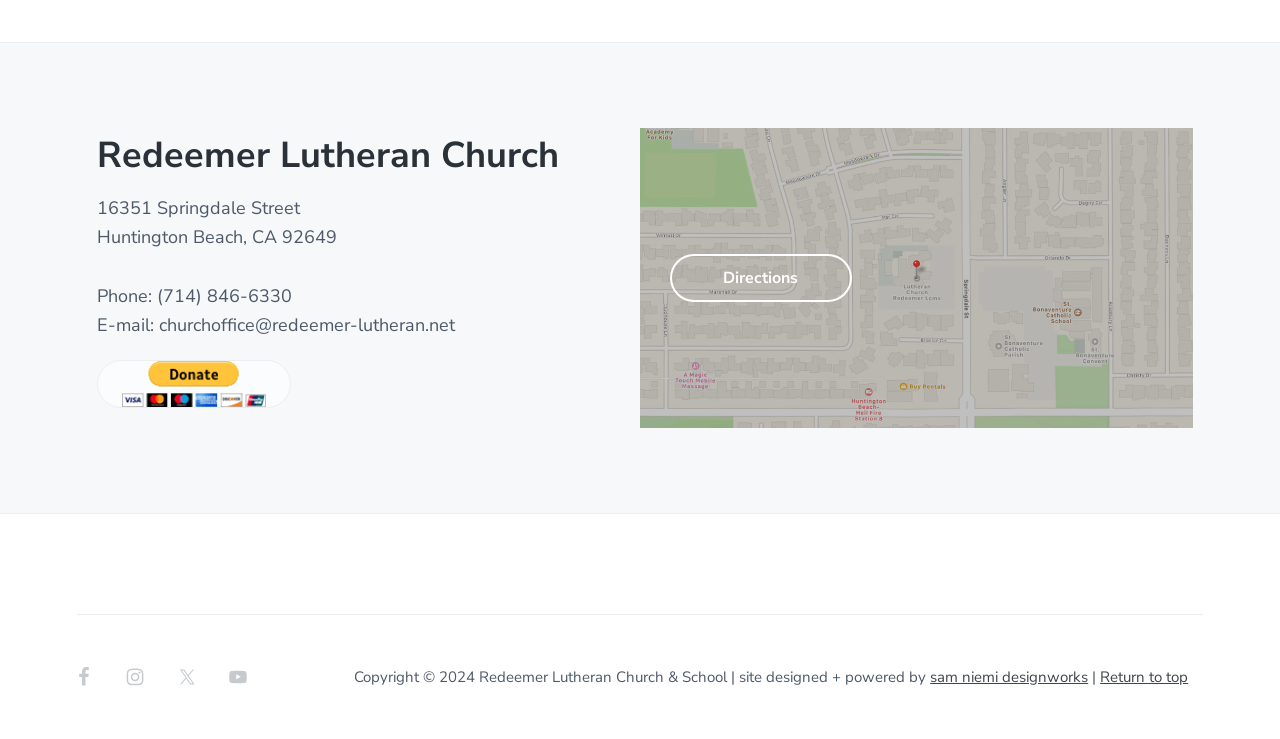Please determine the bounding box coordinates of the element's region to click for the following instruction: "Get directions".

[0.523, 0.344, 0.665, 0.409]